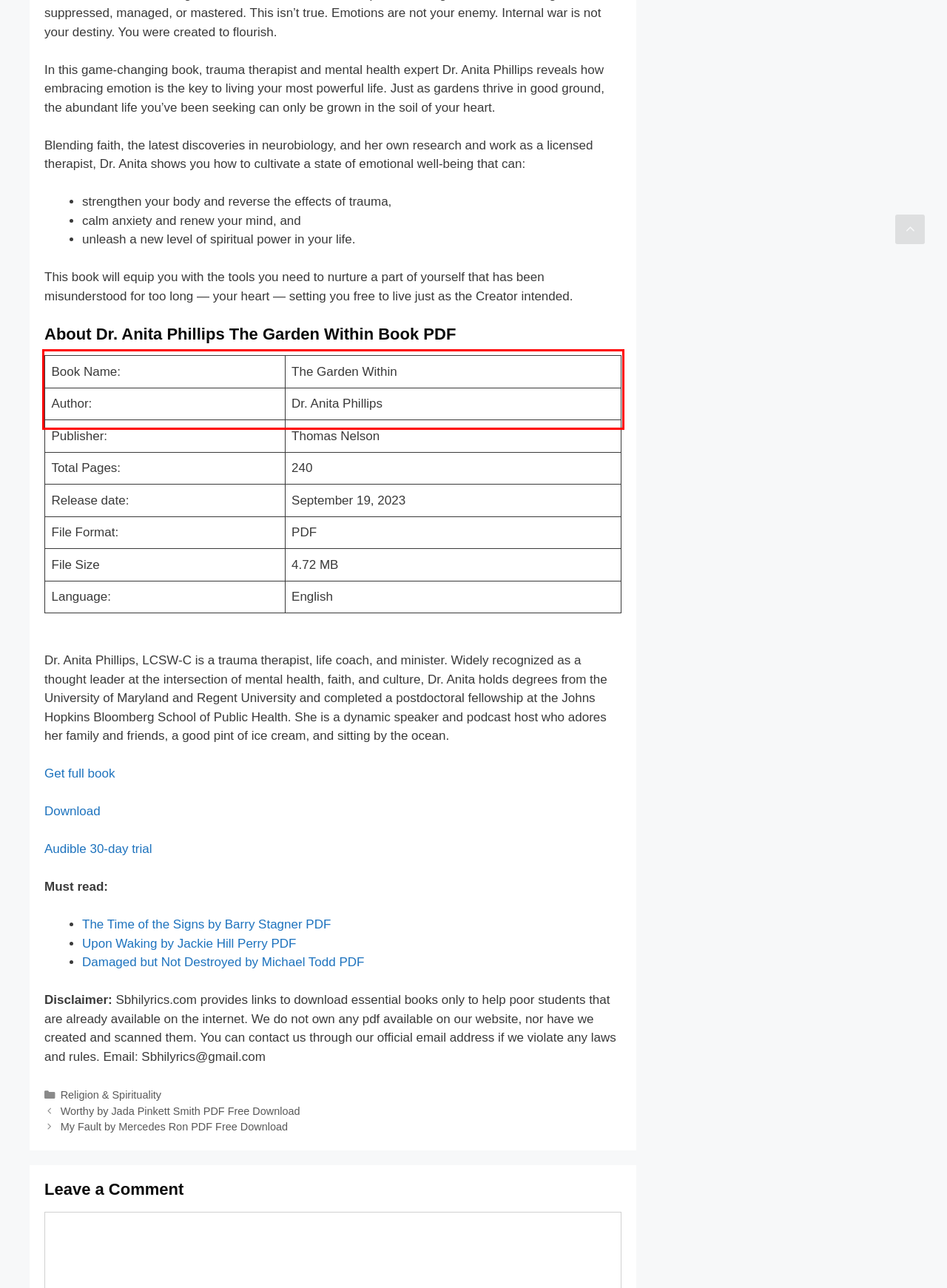Review the webpage screenshot provided, and perform OCR to extract the text from the red bounding box.

Disclaimer: Sbhilyrics.com provides links to download essential books only to help poor students that are already available on the internet. We do not own any pdf available on our website, nor have we created and scanned them. You can contact us through our official email address if we violate any laws and rules. Email: Sbhilyrics@gmail.com